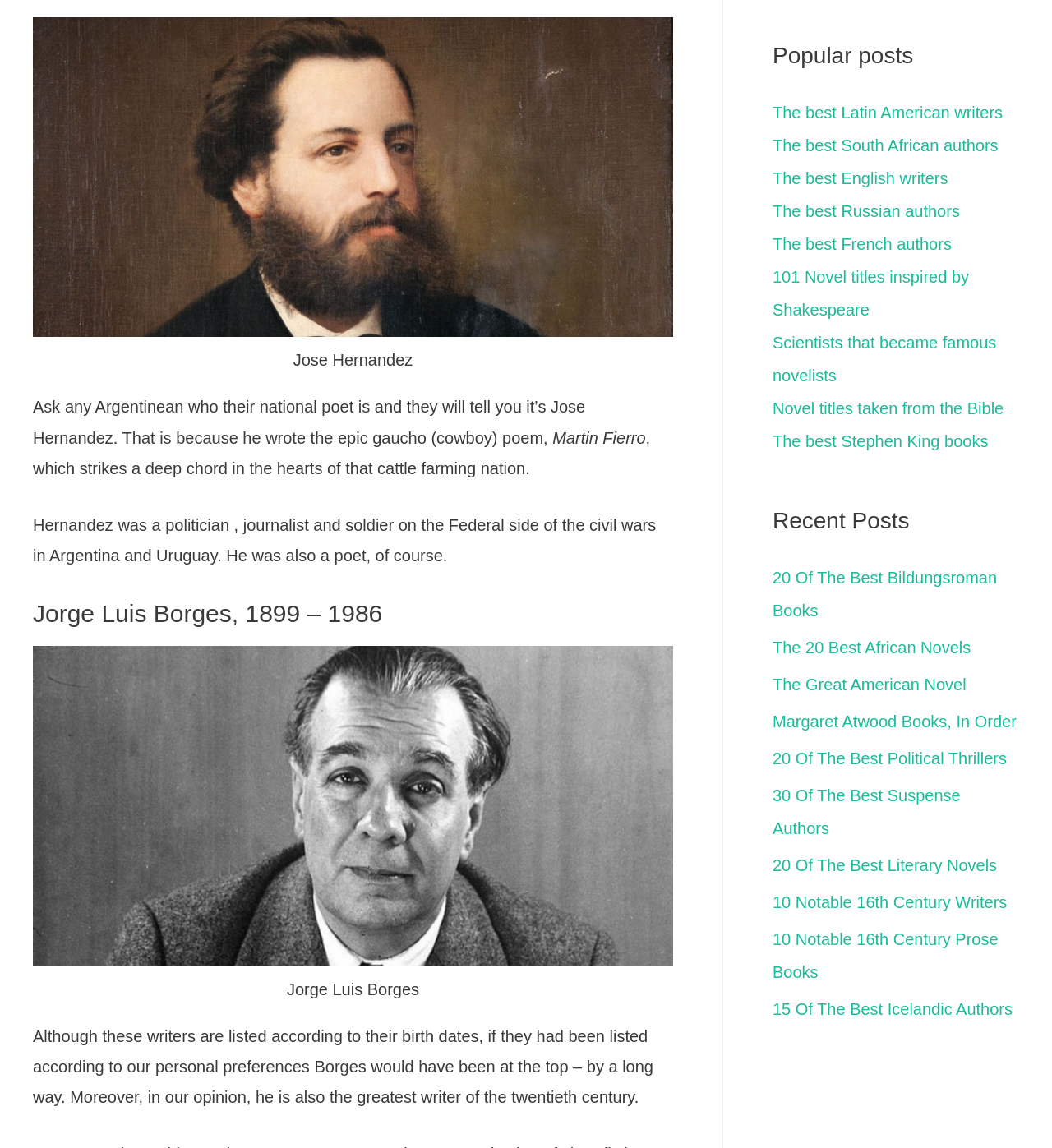Predict the bounding box coordinates of the UI element that matches this description: "The best Latin American writers". The coordinates should be in the format [left, top, right, bottom] with each value between 0 and 1.

[0.734, 0.09, 0.953, 0.106]